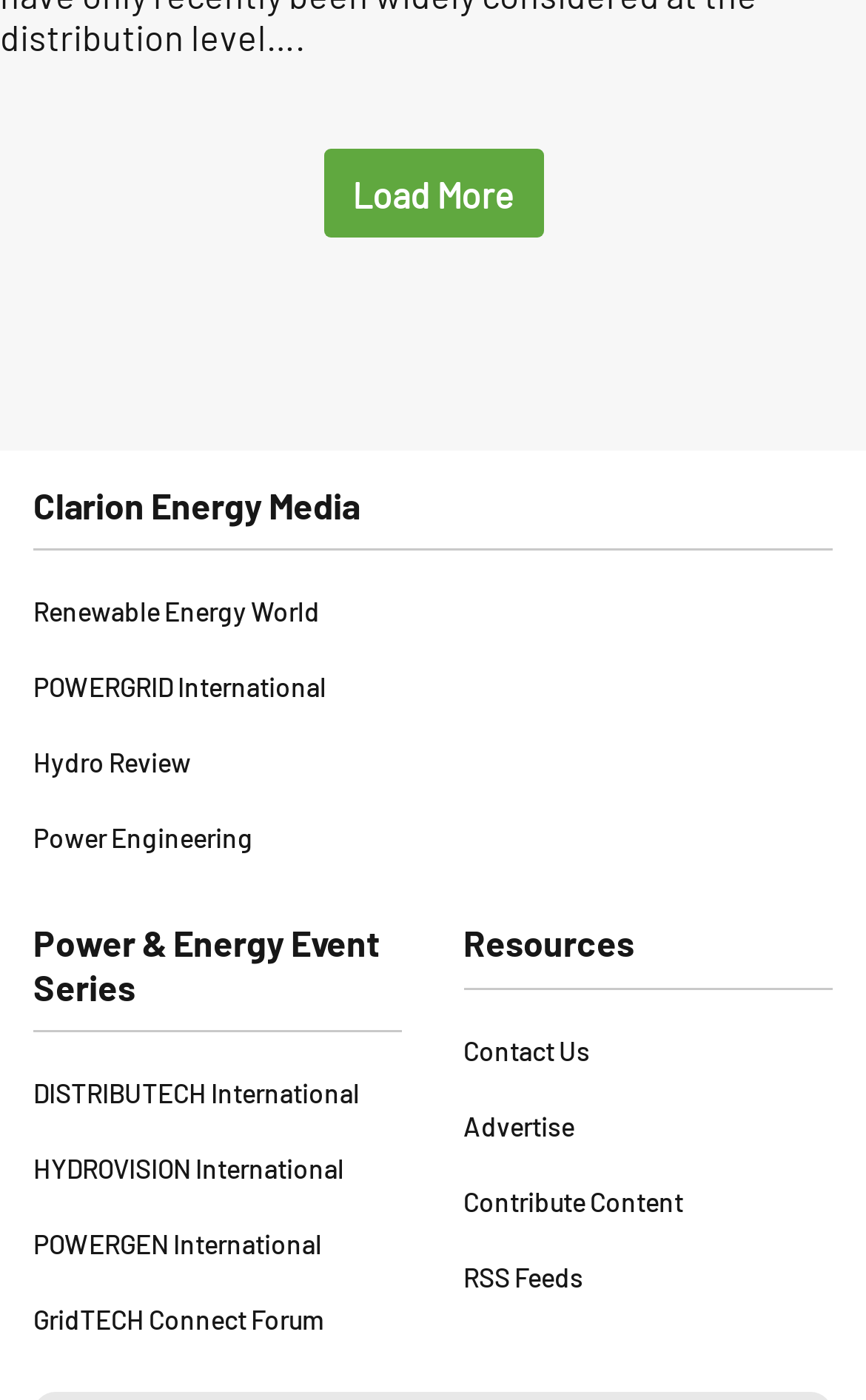What is the name of the company?
Provide a one-word or short-phrase answer based on the image.

Clarion Energy Media